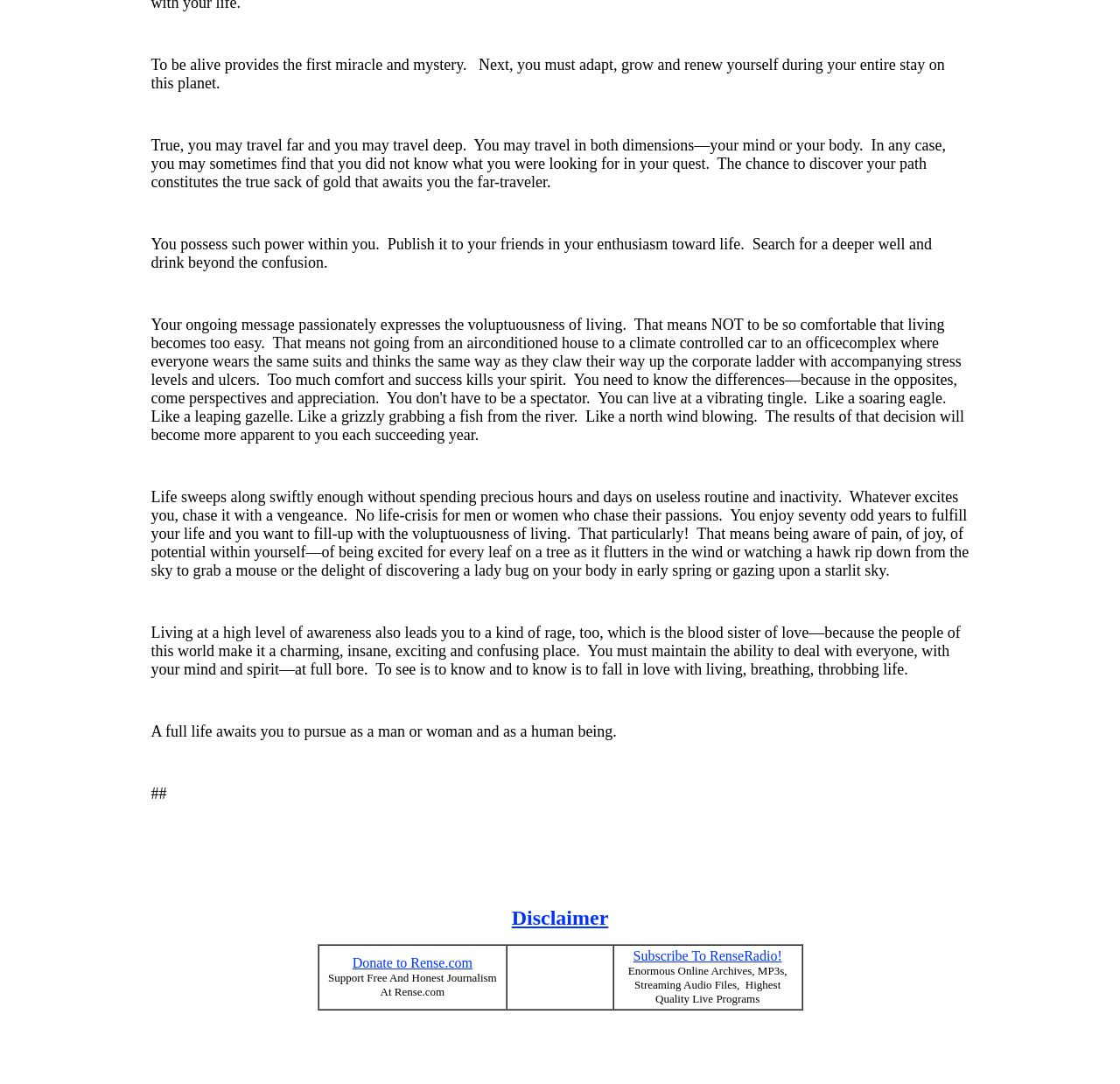Provide a one-word or one-phrase answer to the question:
What is the relationship between the grid cells in the table?

They are options